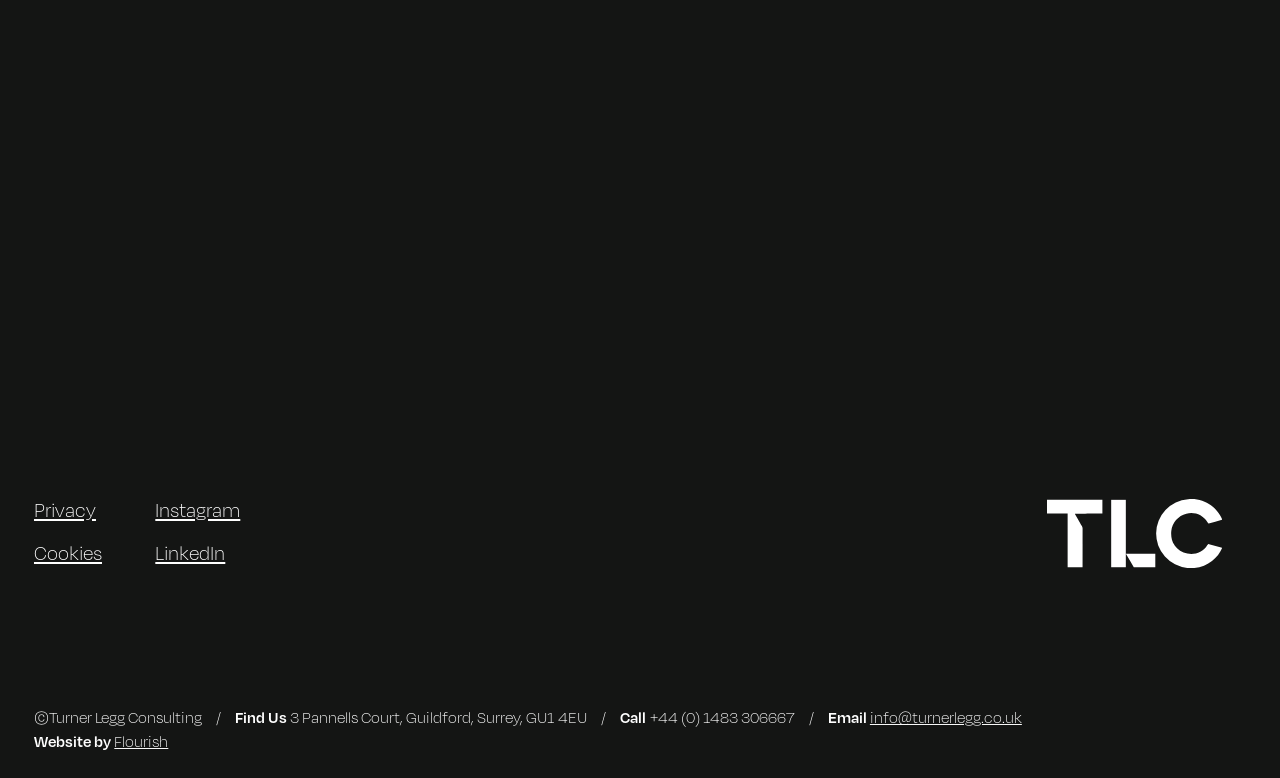What is the email address of the company?
Look at the screenshot and respond with a single word or phrase.

info@turnerlegg.co.uk